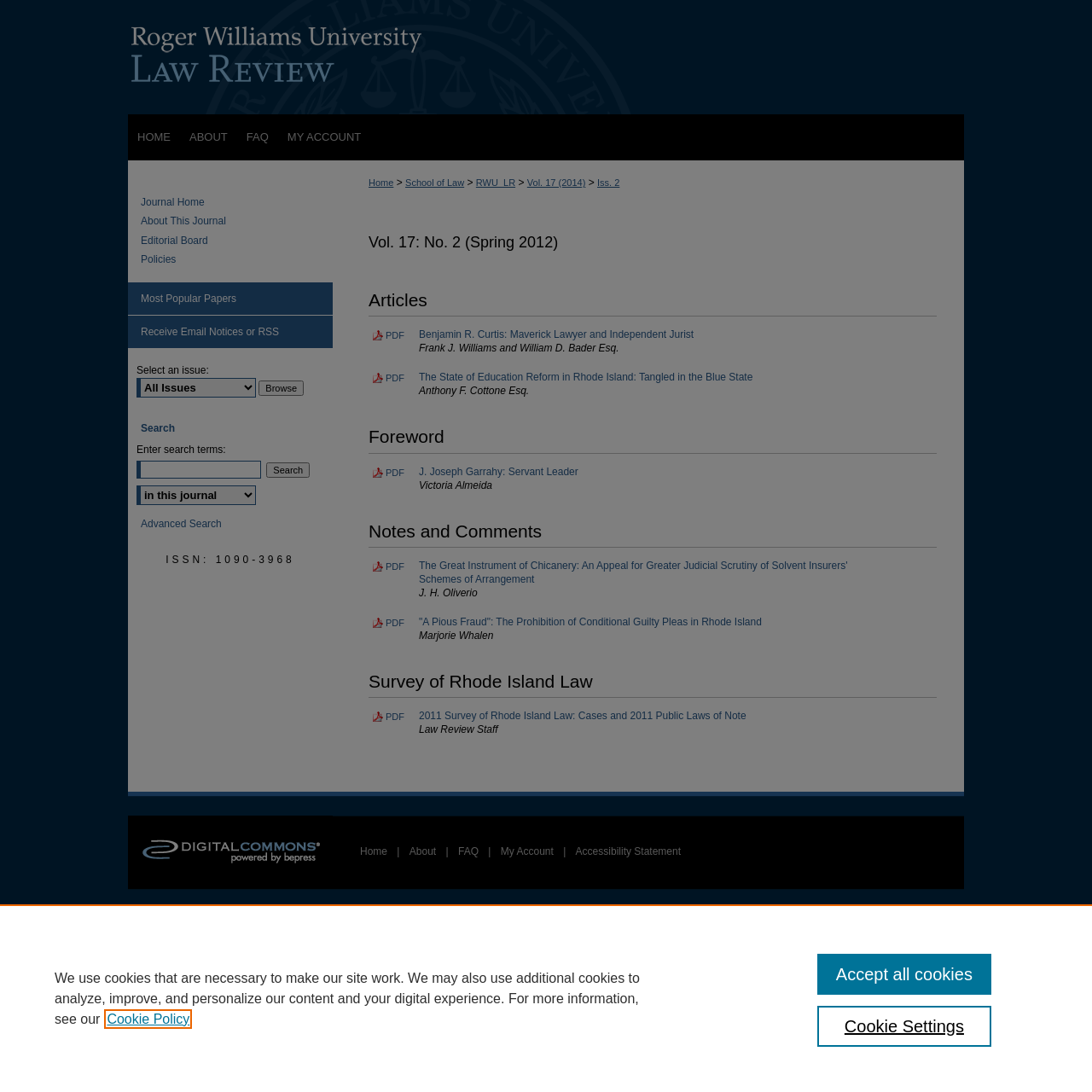What is the name of the law review?
Respond to the question with a well-detailed and thorough answer.

The name of the law review can be found in the heading element at the top of the webpage, which reads 'Roger Williams University Law Review'.